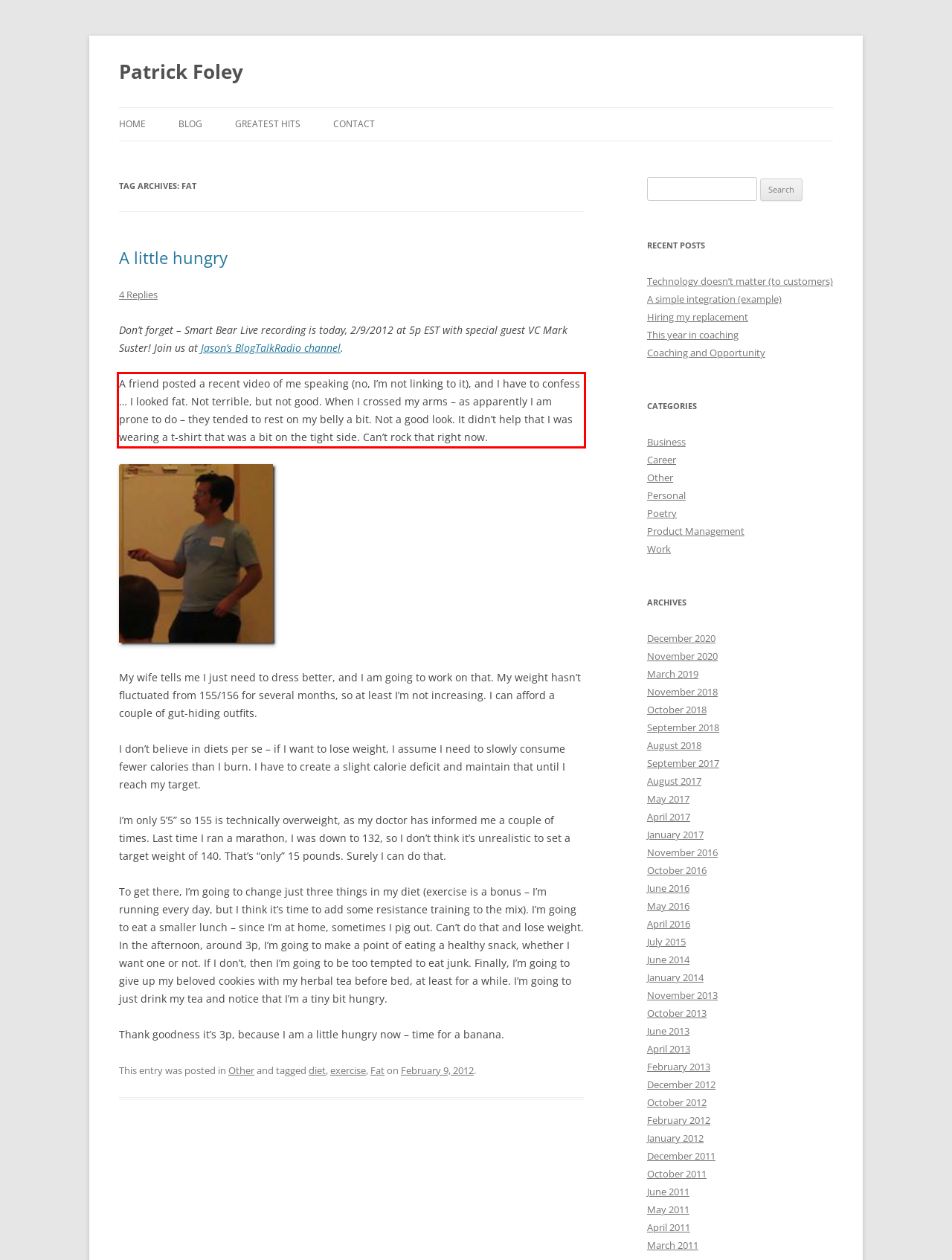Please identify and extract the text from the UI element that is surrounded by a red bounding box in the provided webpage screenshot.

A friend posted a recent video of me speaking (no, I’m not linking to it), and I have to confess … I looked fat. Not terrible, but not good. When I crossed my arms – as apparently I am prone to do – they tended to rest on my belly a bit. Not a good look. It didn’t help that I was wearing a t-shirt that was a bit on the tight side. Can’t rock that right now.